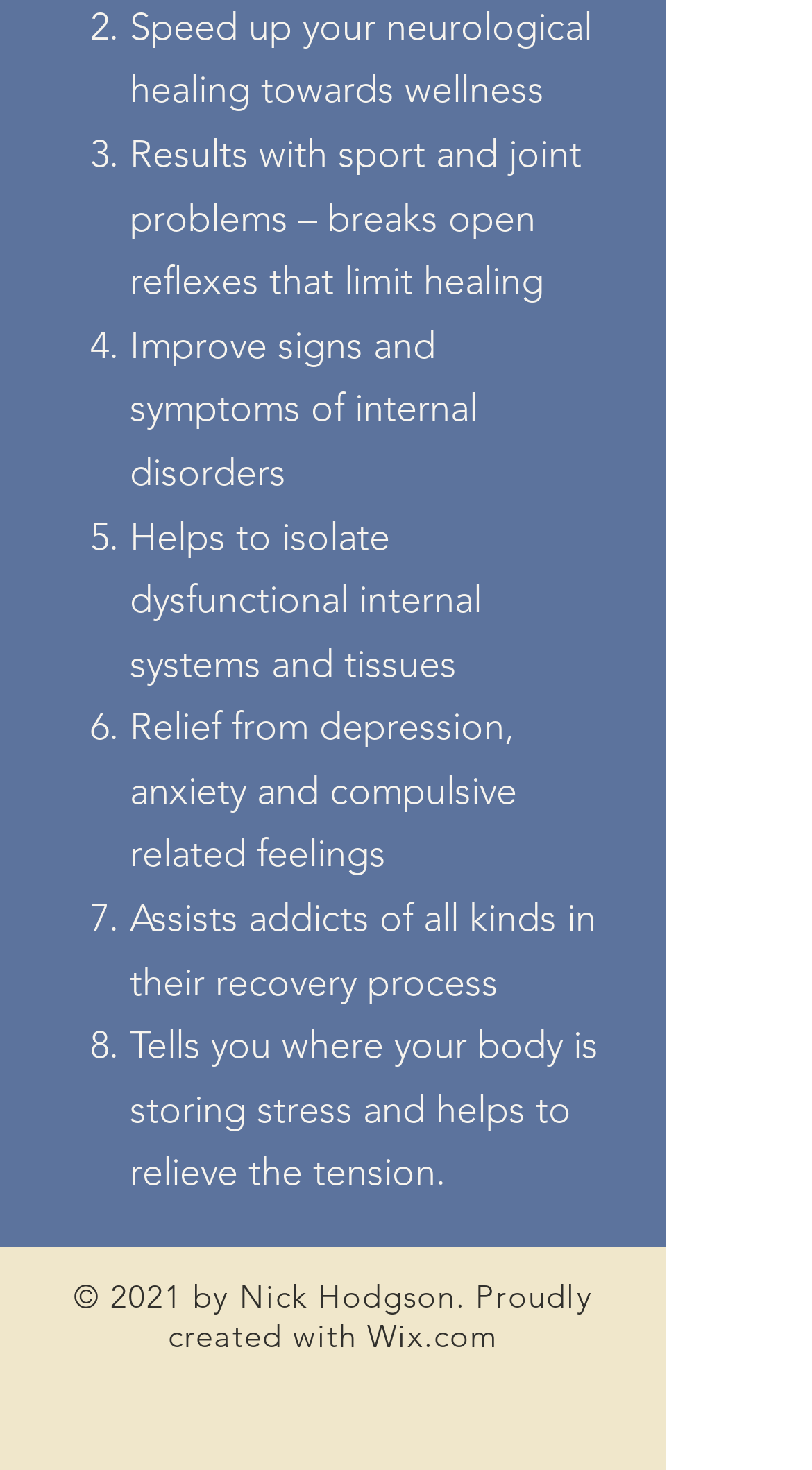What is the focus of the seventh benefit listed?
Please answer the question with a detailed and comprehensive explanation.

By examining the StaticText element corresponding to the seventh ListMarker, I can see that the focus of this benefit is on relief from depression, anxiety, and compulsive related feelings.